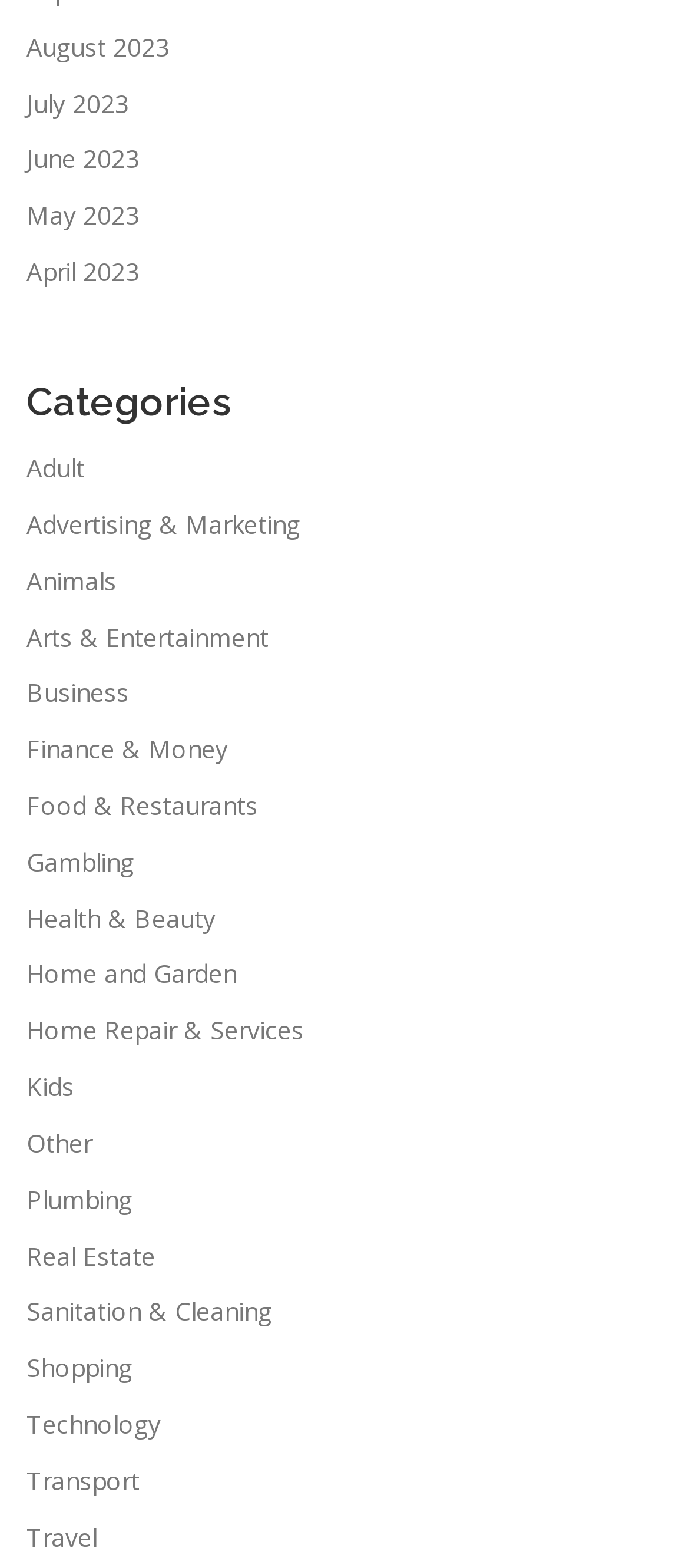Is 'Transport' a category related to travel?
Answer the question using a single word or phrase, according to the image.

Yes